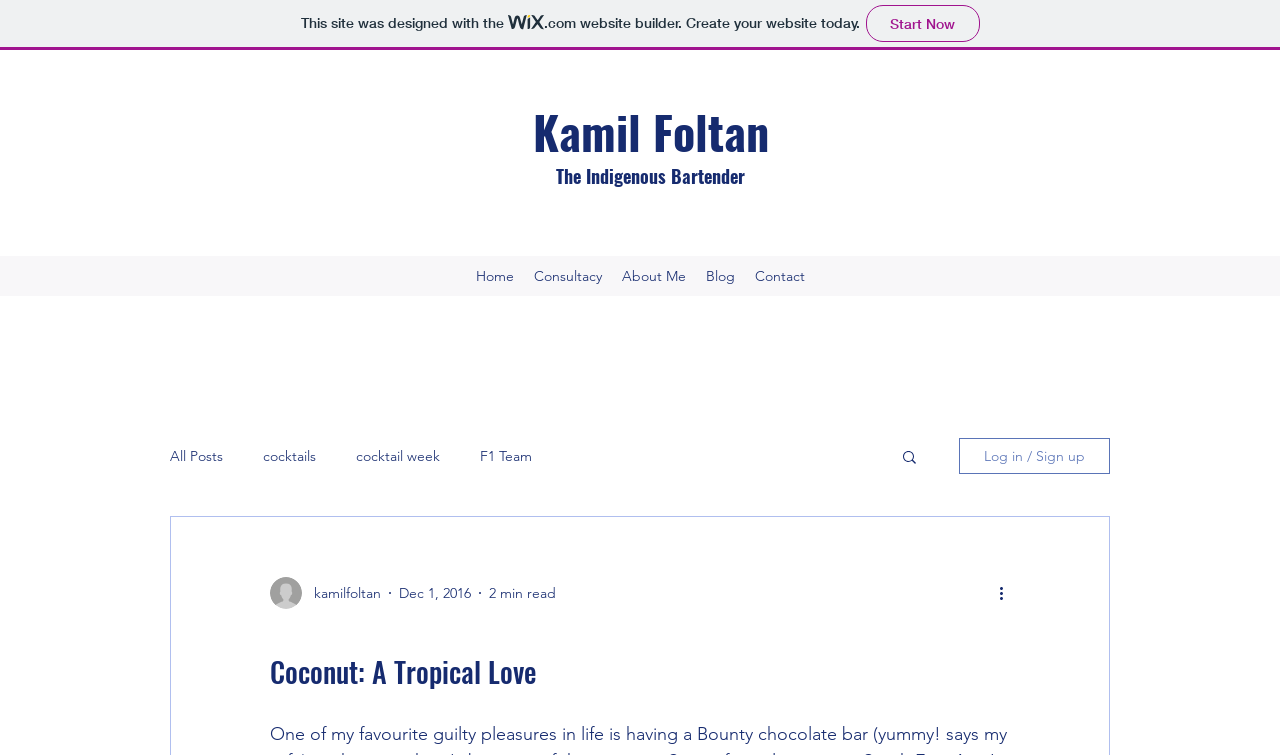Determine the main heading of the webpage and generate its text.

The Indigenous Bartender